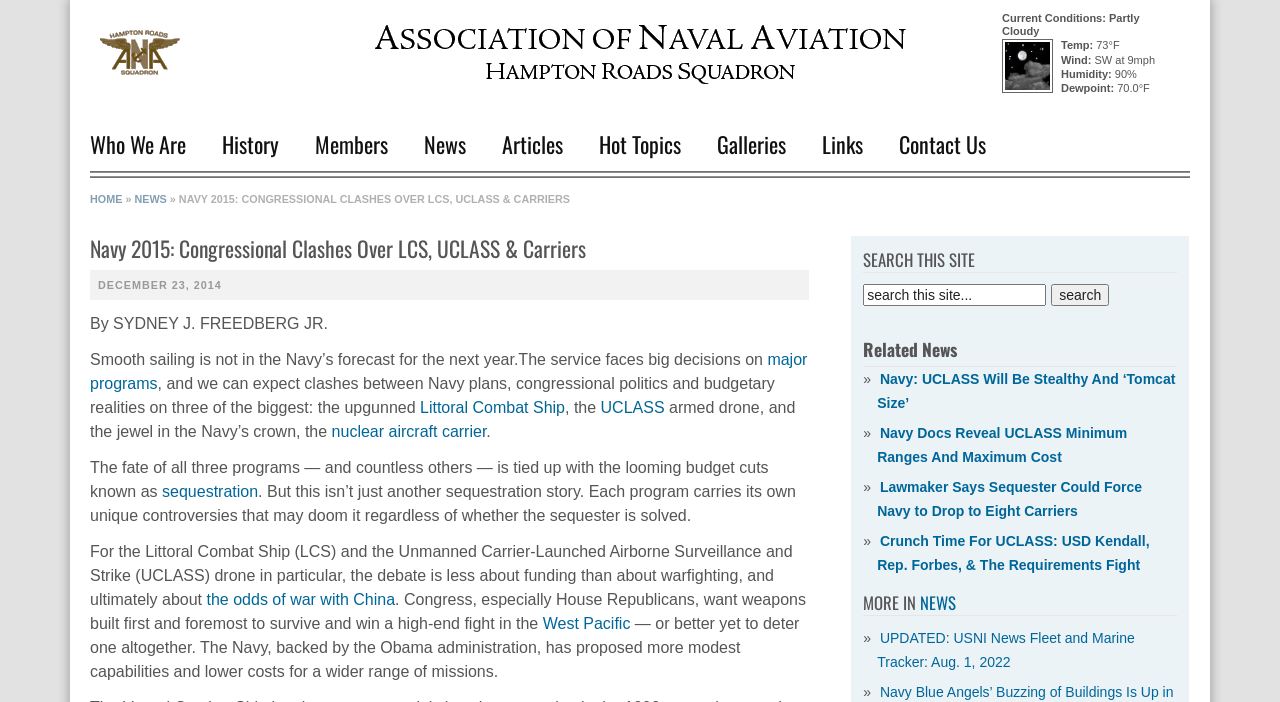Identify the bounding box coordinates of the region that needs to be clicked to carry out this instruction: "View the 'Terms and Conditions'". Provide these coordinates as four float numbers ranging from 0 to 1, i.e., [left, top, right, bottom].

None